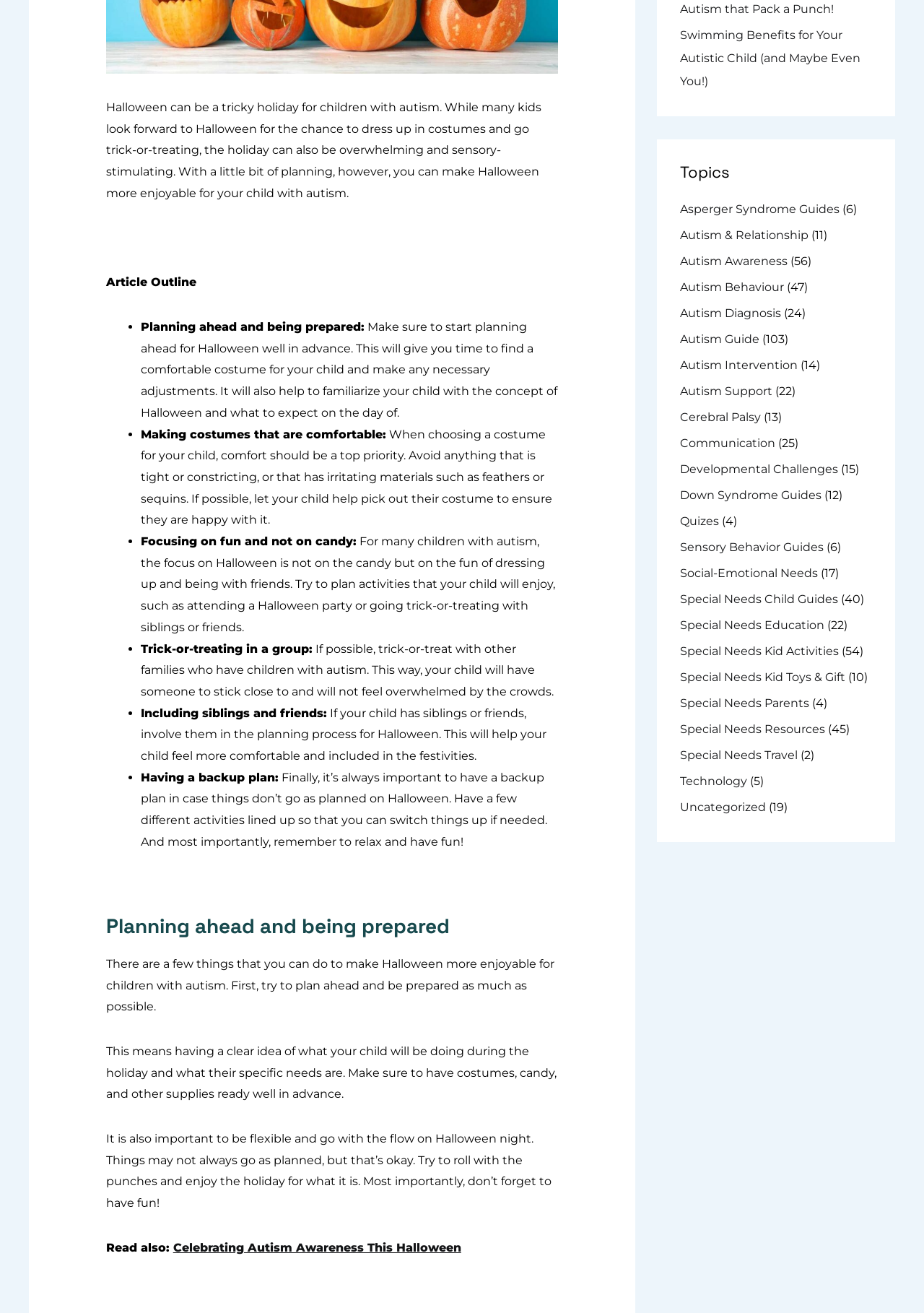Provide the bounding box coordinates of the HTML element this sentence describes: "Special Needs Education".

[0.736, 0.471, 0.892, 0.481]